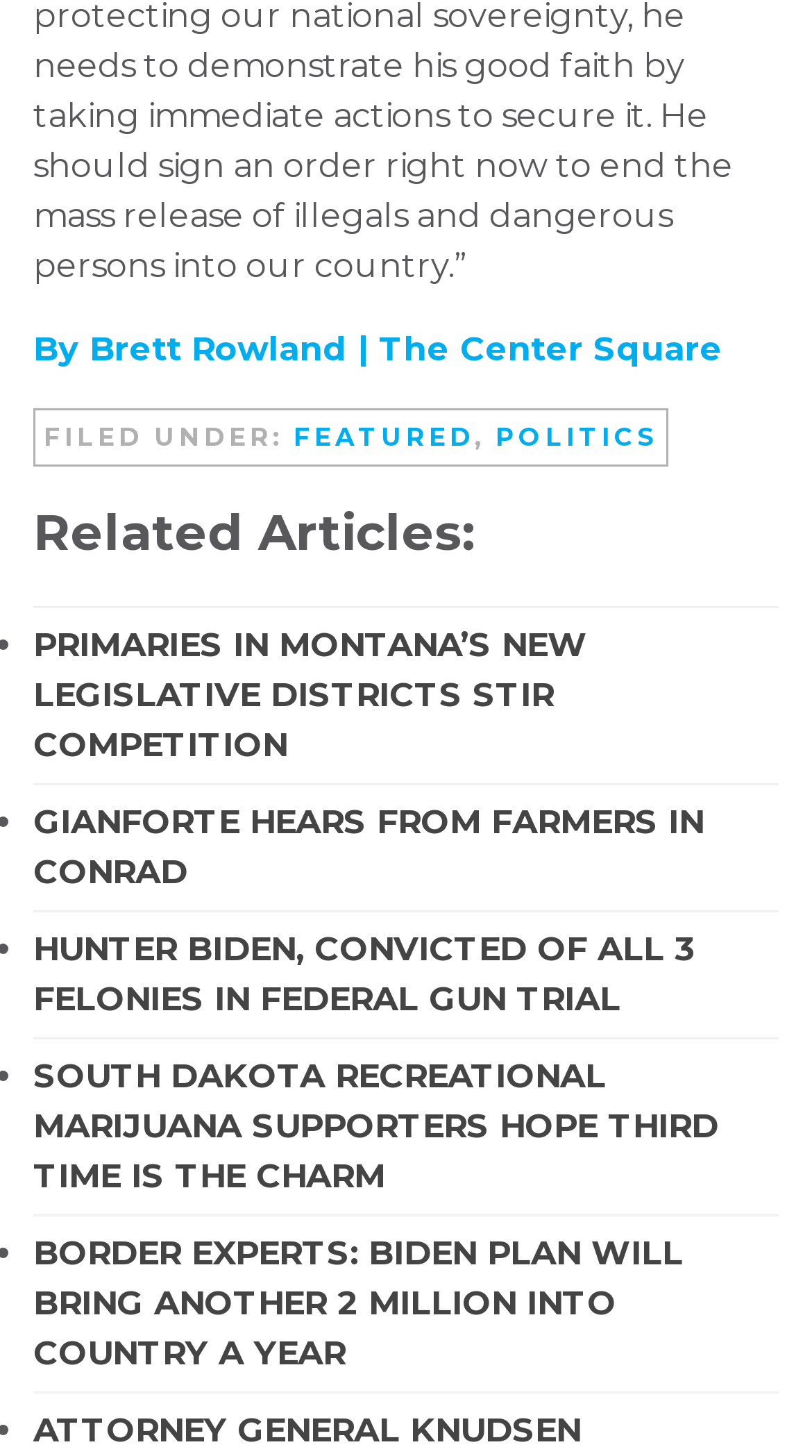Please give a succinct answer to the question in one word or phrase:
What is the name of the publication?

The Center Square